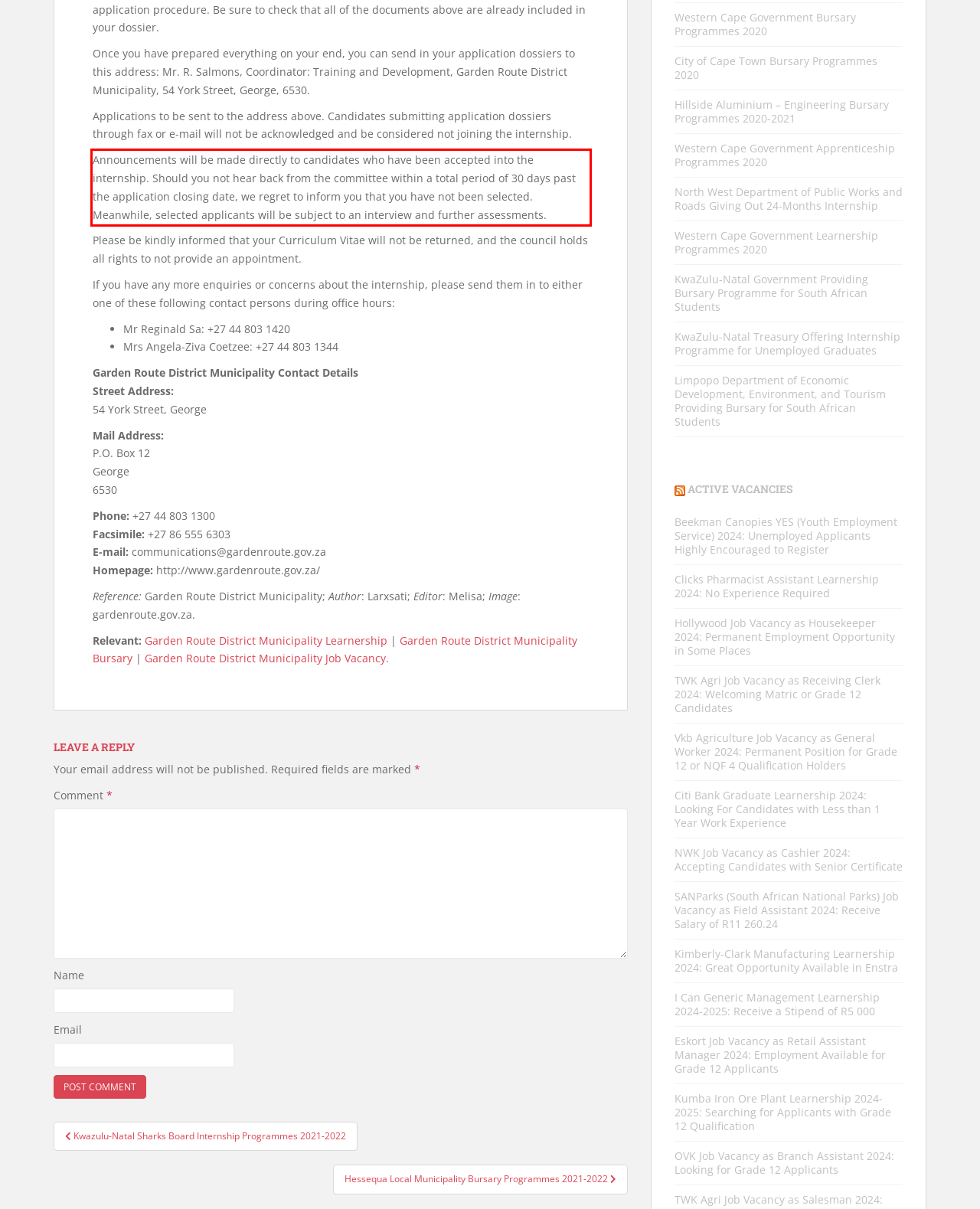You are given a screenshot of a webpage with a UI element highlighted by a red bounding box. Please perform OCR on the text content within this red bounding box.

Announcements will be made directly to candidates who have been accepted into the internship. Should you not hear back from the committee within a total period of 30 days past the application closing date, we regret to inform you that you have not been selected. Meanwhile, selected applicants will be subject to an interview and further assessments.